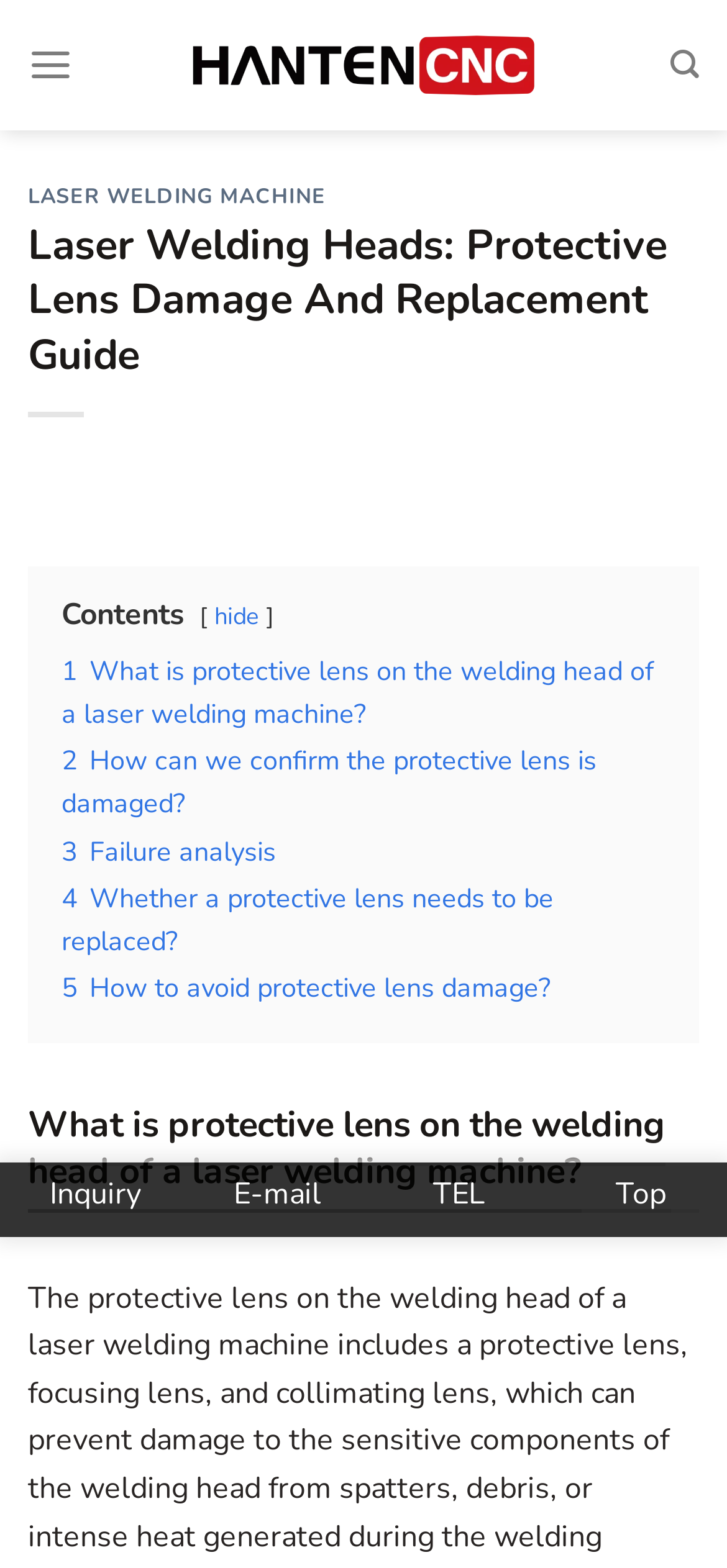What is the function of the 'Top' link?
Please elaborate on the answer to the question with detailed information.

The 'Top' link is likely used to navigate users to the top of the webpage, allowing them to quickly access the main headings and menu without having to scroll up manually.